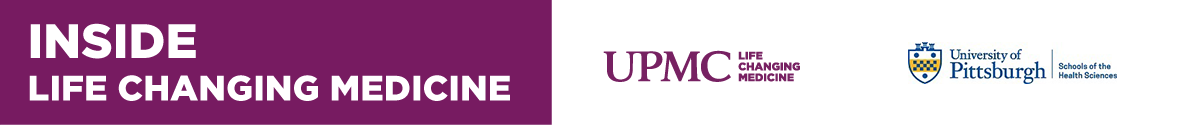What is the emphasis of the phrase 'INSIDE LIFE CHANGING MEDICINE'?
Refer to the image and give a detailed answer to the question.

The phrase 'INSIDE LIFE CHANGING MEDICINE' is emphasized in bold, white lettering, which suggests that it is highlighting the commitment to transformative healthcare, as mentioned in the caption, indicating the focus on life-changing medical advancements.